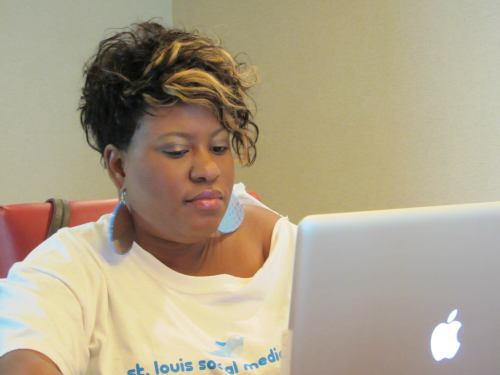Describe the image in great detail, covering all key points.

The image features a woman engaged with her laptop, wearing a light-colored t-shirt that reads "st. louis social media." She has a stylish, curly hairstyle with blonde highlights and is accessorized with large earrings. Her focused demeanor suggests that she is involved in an online discussion or activity related to social media. This context ties into the theme of networking emphasized in the accompanying text, particularly highlighting the significance of social media in fostering connections and maintaining relationships in the real estate industry. This image is part of a discussion on the St. Louis Social Media Chicks Weekend event, reflecting the importance of personal interactions alongside online networking for business success.